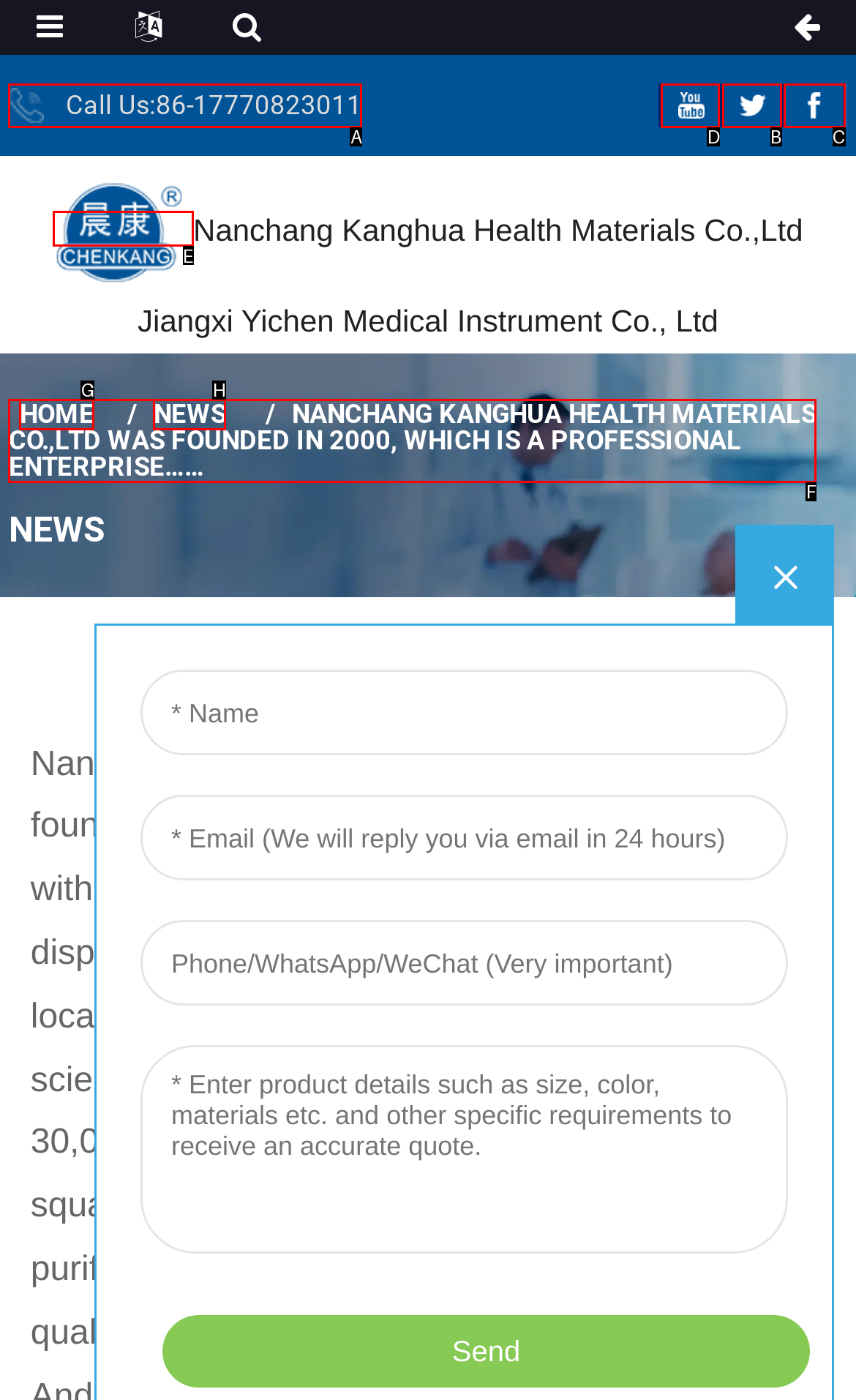Given the task: Click the sns04 link, tell me which HTML element to click on.
Answer with the letter of the correct option from the given choices.

D